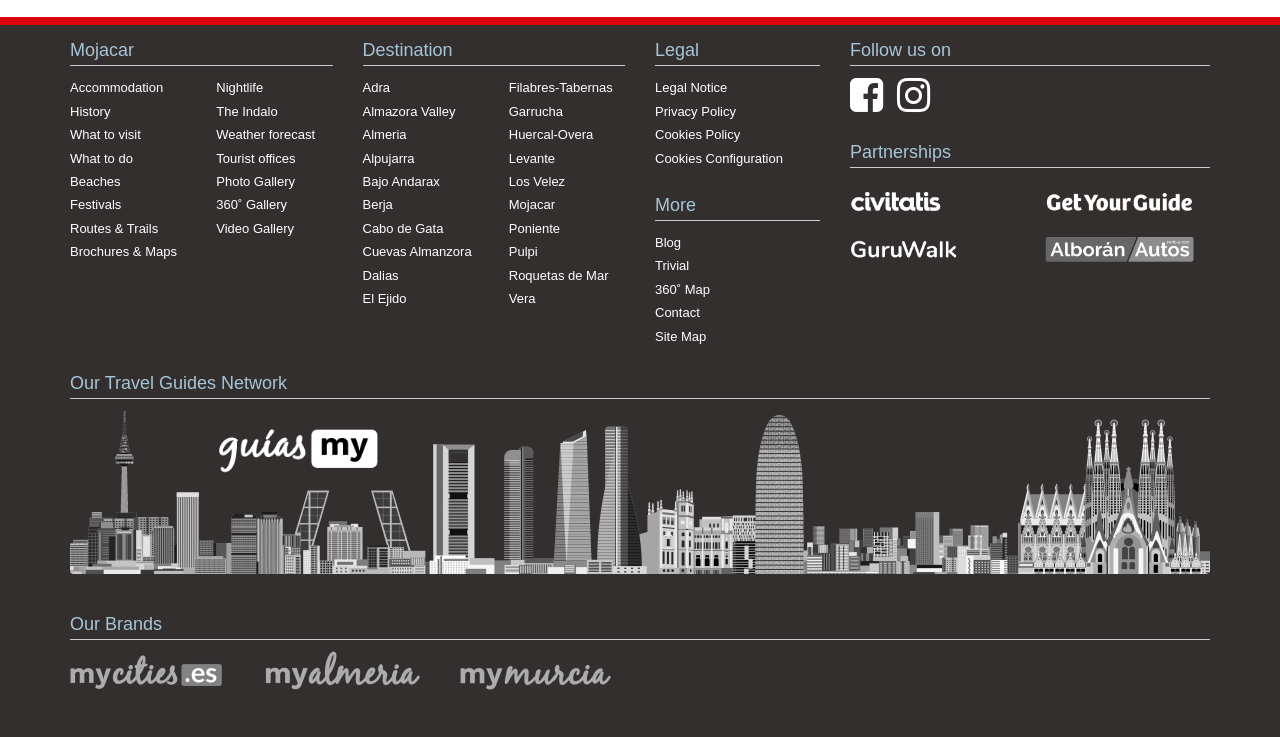Identify the bounding box for the UI element described as: "Berja". Ensure the coordinates are four float numbers between 0 and 1, formatted as [left, top, right, bottom].

[0.283, 0.262, 0.374, 0.294]